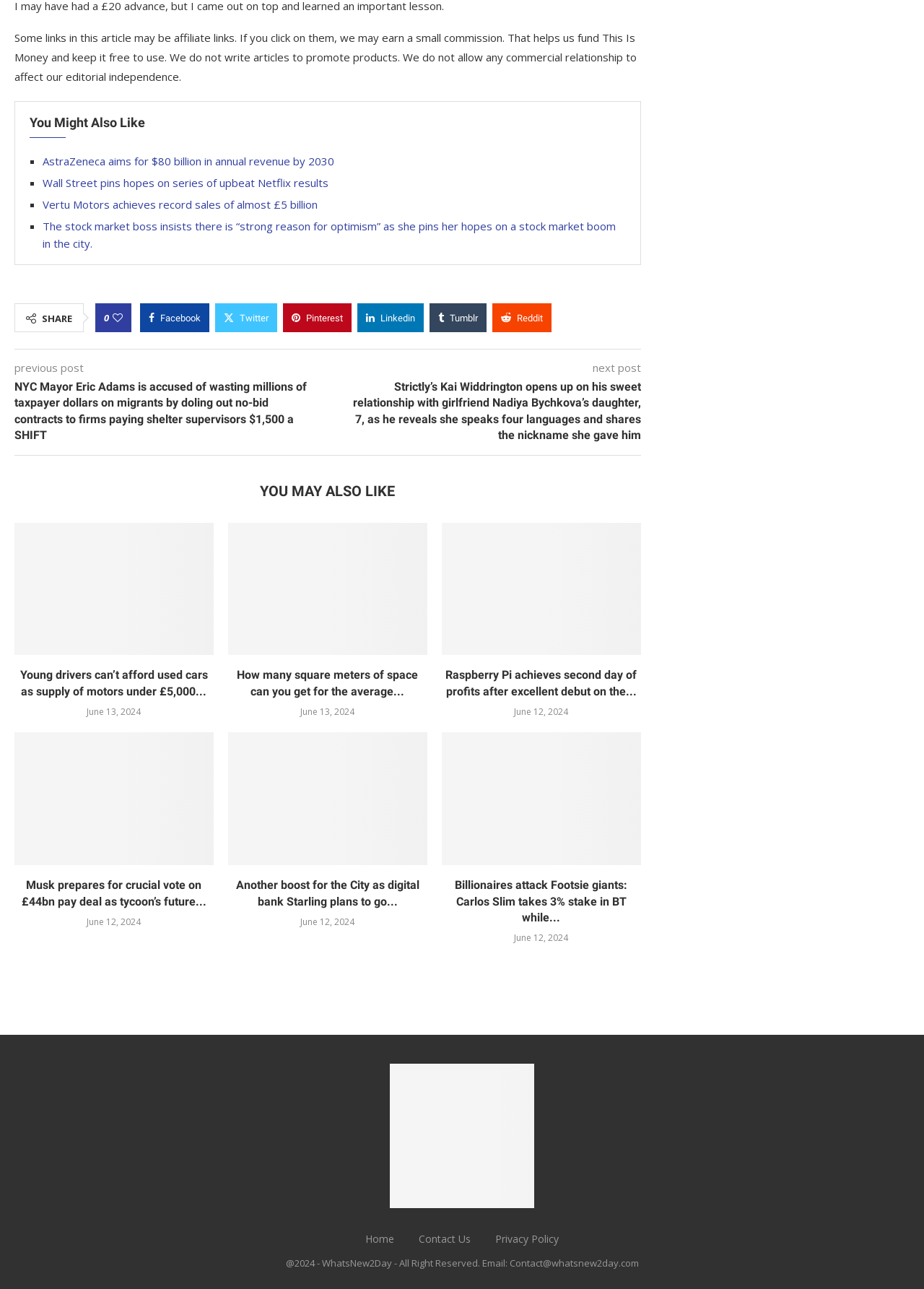Find the bounding box coordinates of the element you need to click on to perform this action: 'Share on Facebook'. The coordinates should be represented by four float values between 0 and 1, in the format [left, top, right, bottom].

[0.152, 0.235, 0.227, 0.258]